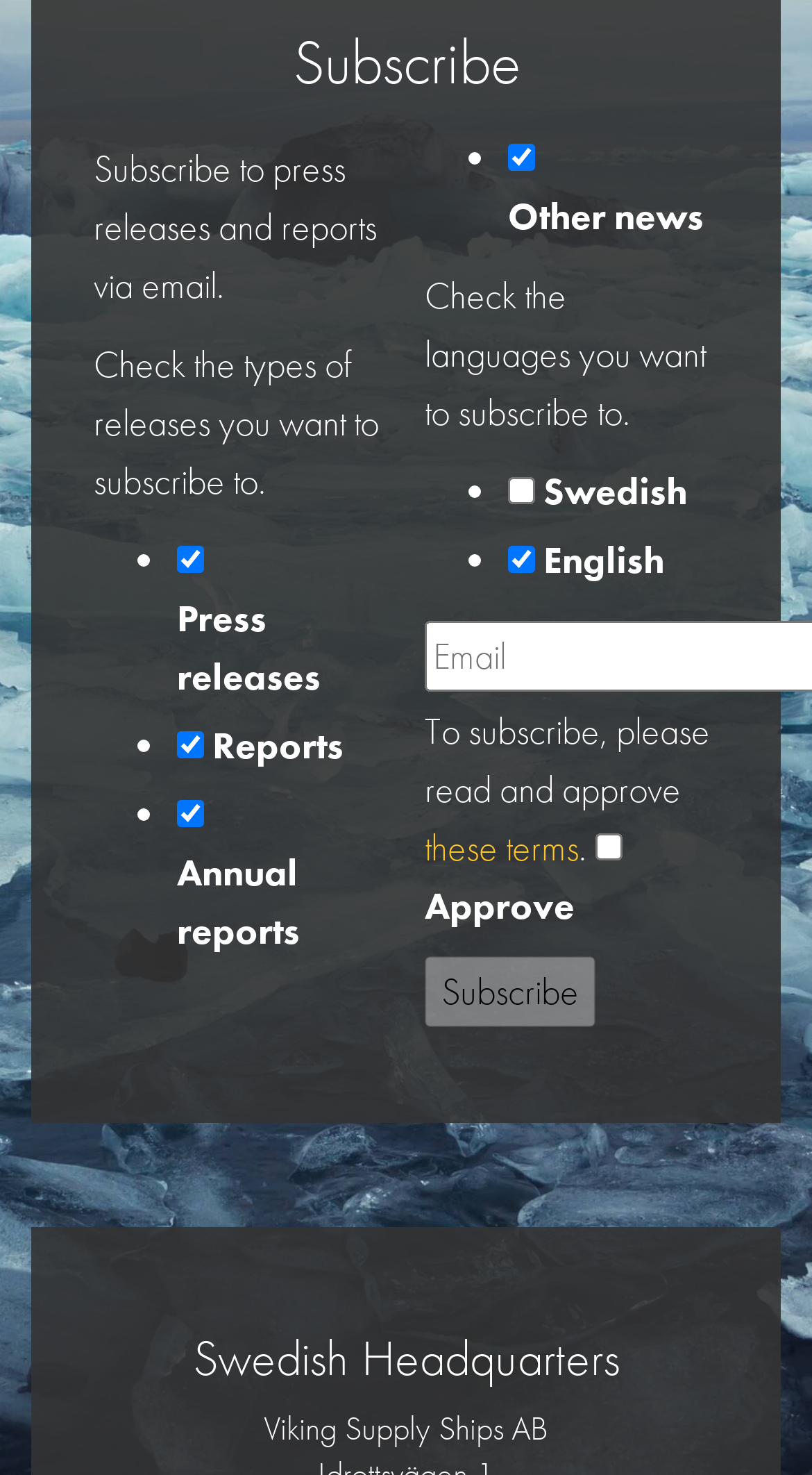Bounding box coordinates should be in the format (top-left x, top-left y, bottom-right x, bottom-right y) and all values should be floating point numbers between 0 and 1. Determine the bounding box coordinate for the UI element described as: parent_node: Press releases

[0.218, 0.369, 0.251, 0.388]